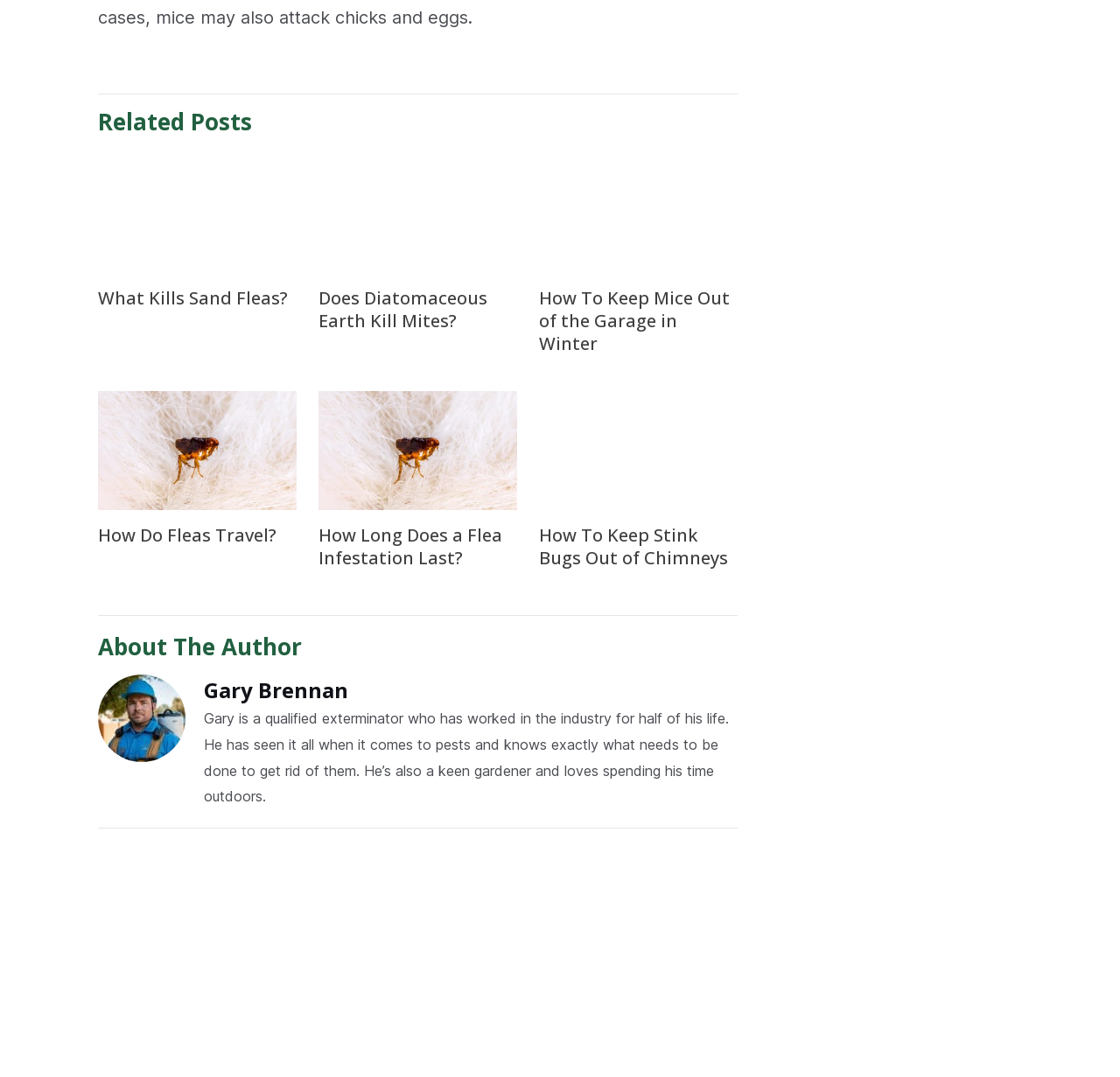What is the topic of the first related post?
Look at the image and provide a short answer using one word or a phrase.

Fleas